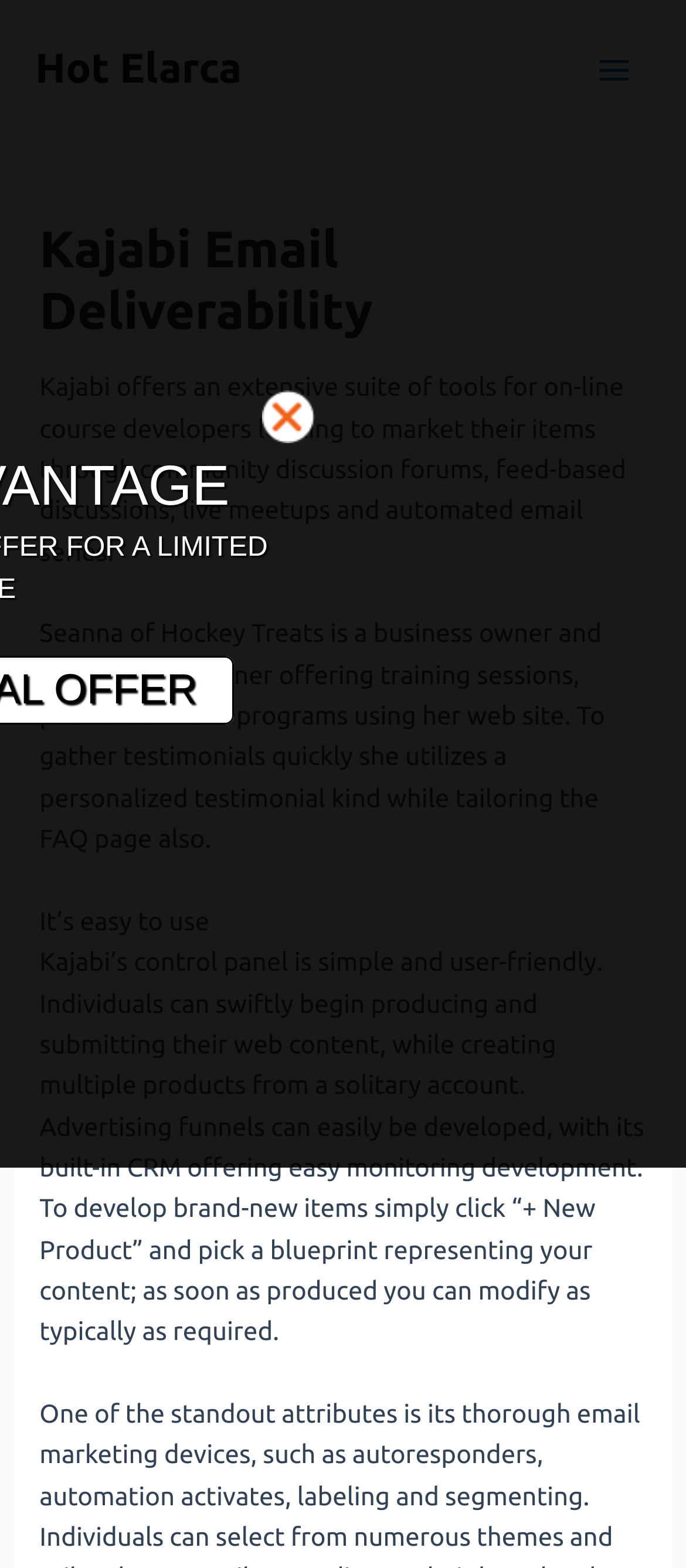What is the name of the business owner mentioned?
Using the information presented in the image, please offer a detailed response to the question.

The business owner mentioned in the webpage is Seanna, who is a nutrition trainer offering training sessions, publications, and programs using her website.